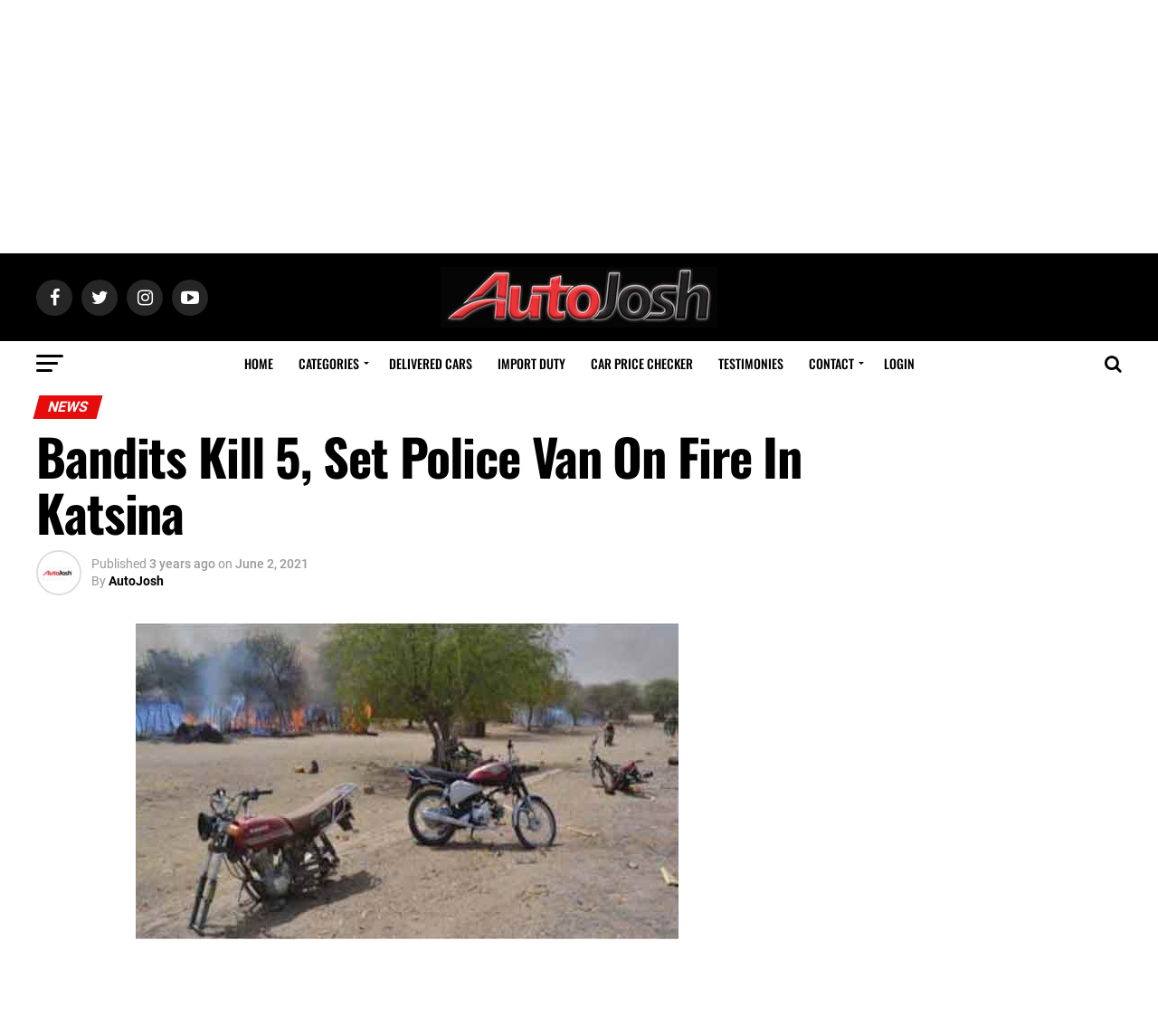Given the content of the image, can you provide a detailed answer to the question?
What is the date when the news was published?

The answer can be found in the text 'June 2, 2021' which is located below the heading and indicates the date when the news was published.